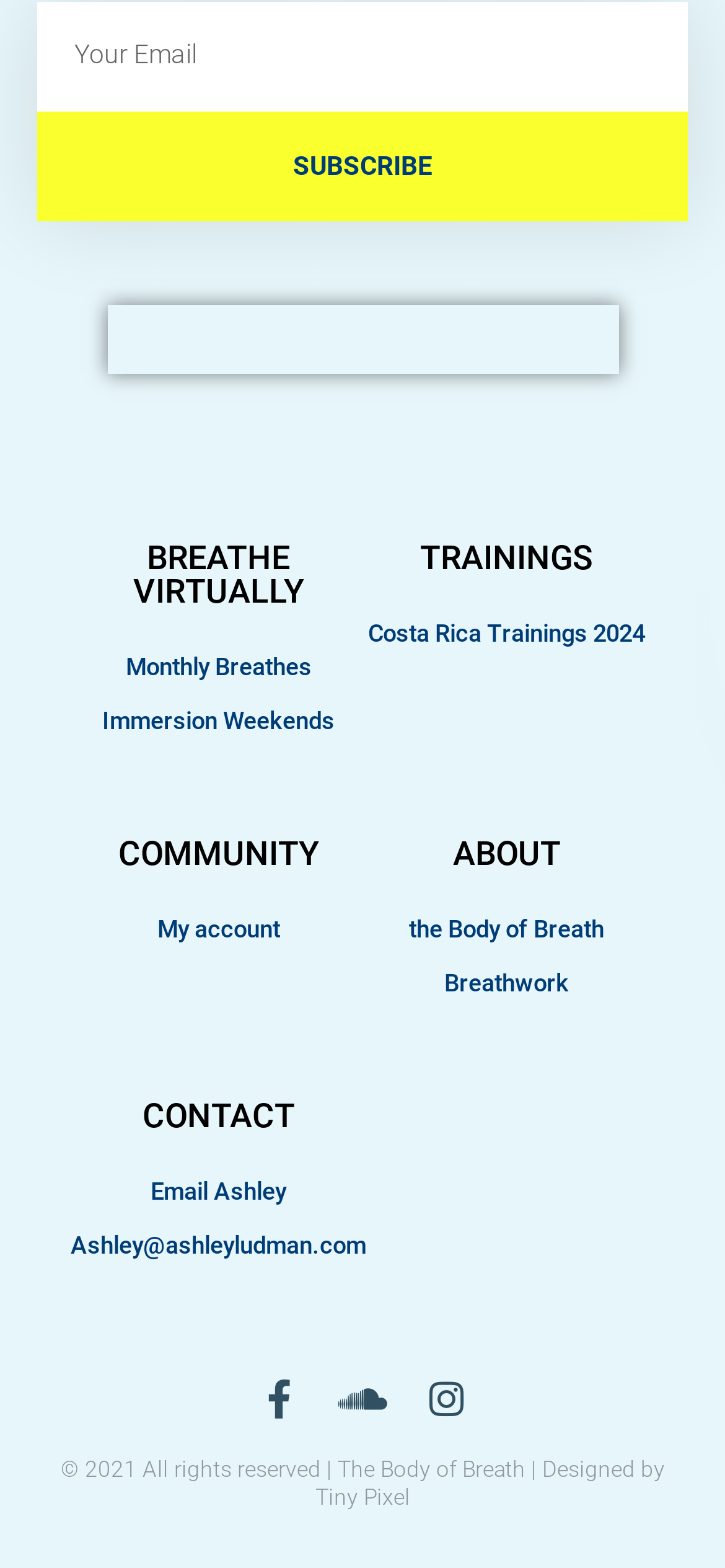What social media platforms are linked?
Please analyze the image and answer the question with as much detail as possible.

The links 'Facebook-f ', 'Soundcloud ', and 'Instagram ' are listed at the bottom of the webpage, indicating that the website is linked to these three social media platforms.